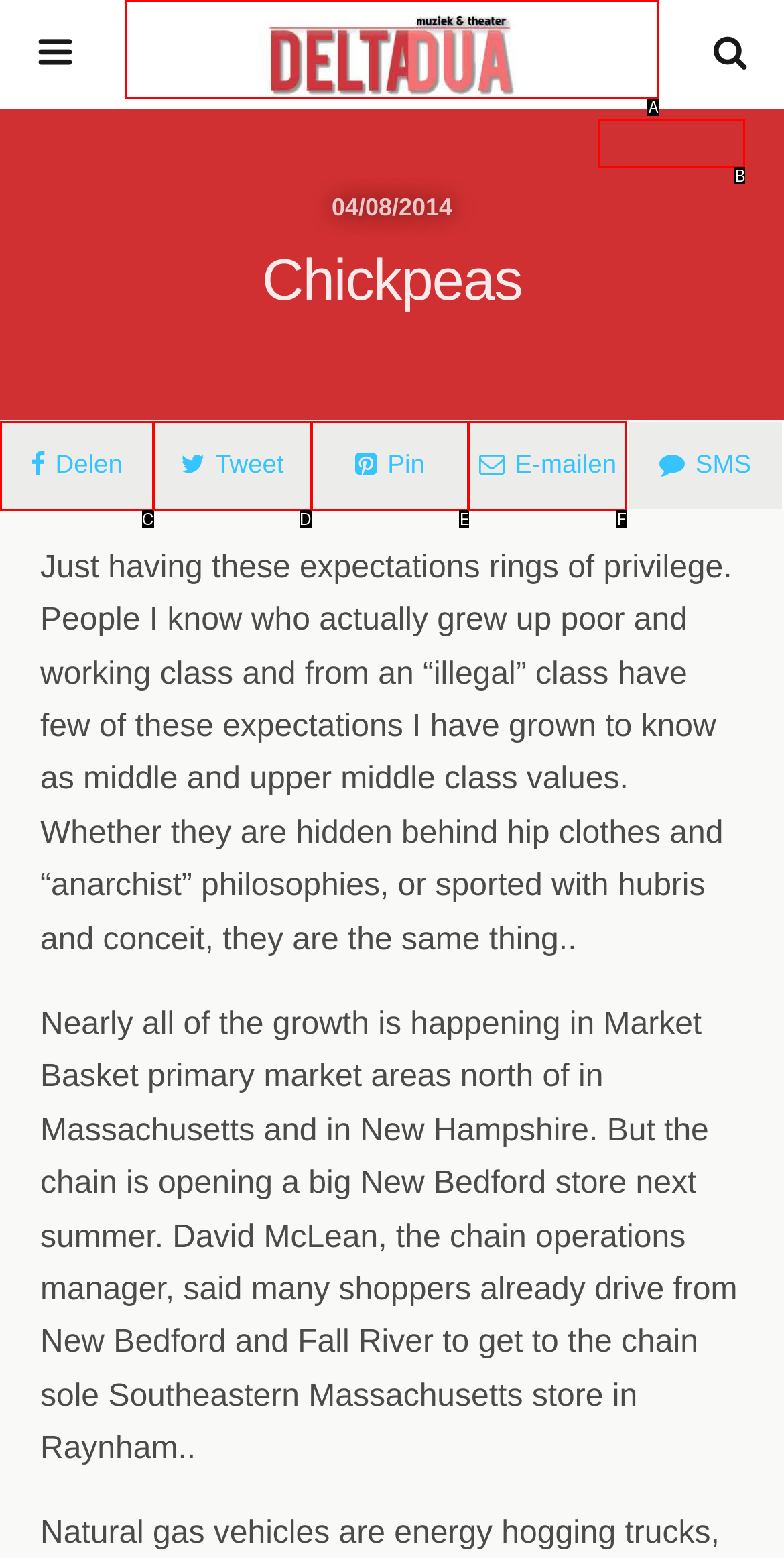Please identify the UI element that matches the description: alt="logo image"
Respond with the letter of the correct option.

A